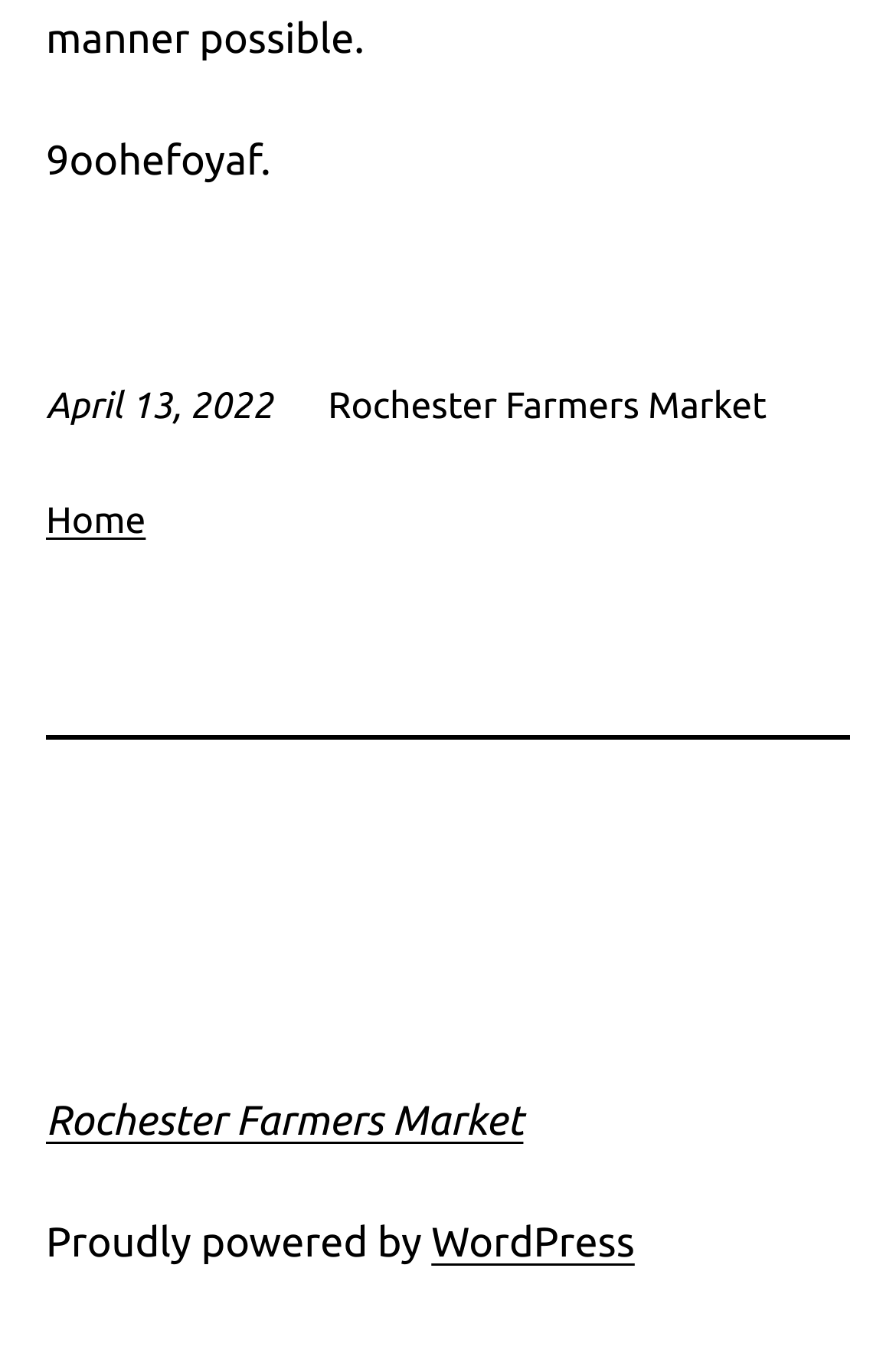Specify the bounding box coordinates (top-left x, top-left y, bottom-right x, bottom-right y) of the UI element in the screenshot that matches this description: WordPress

[0.481, 0.902, 0.708, 0.936]